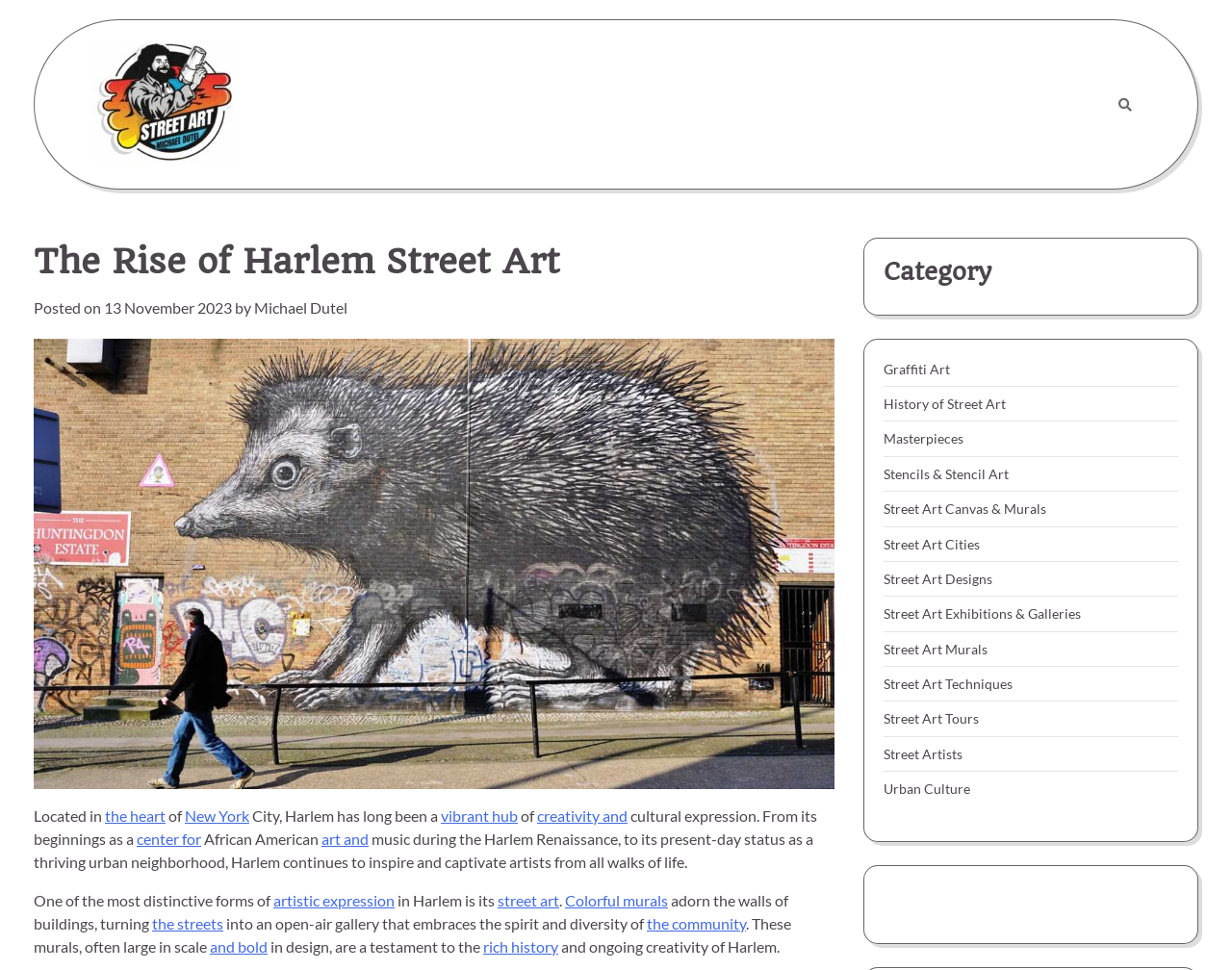What is the name of the author of the article?
Refer to the image and respond with a one-word or short-phrase answer.

Michael Dutel